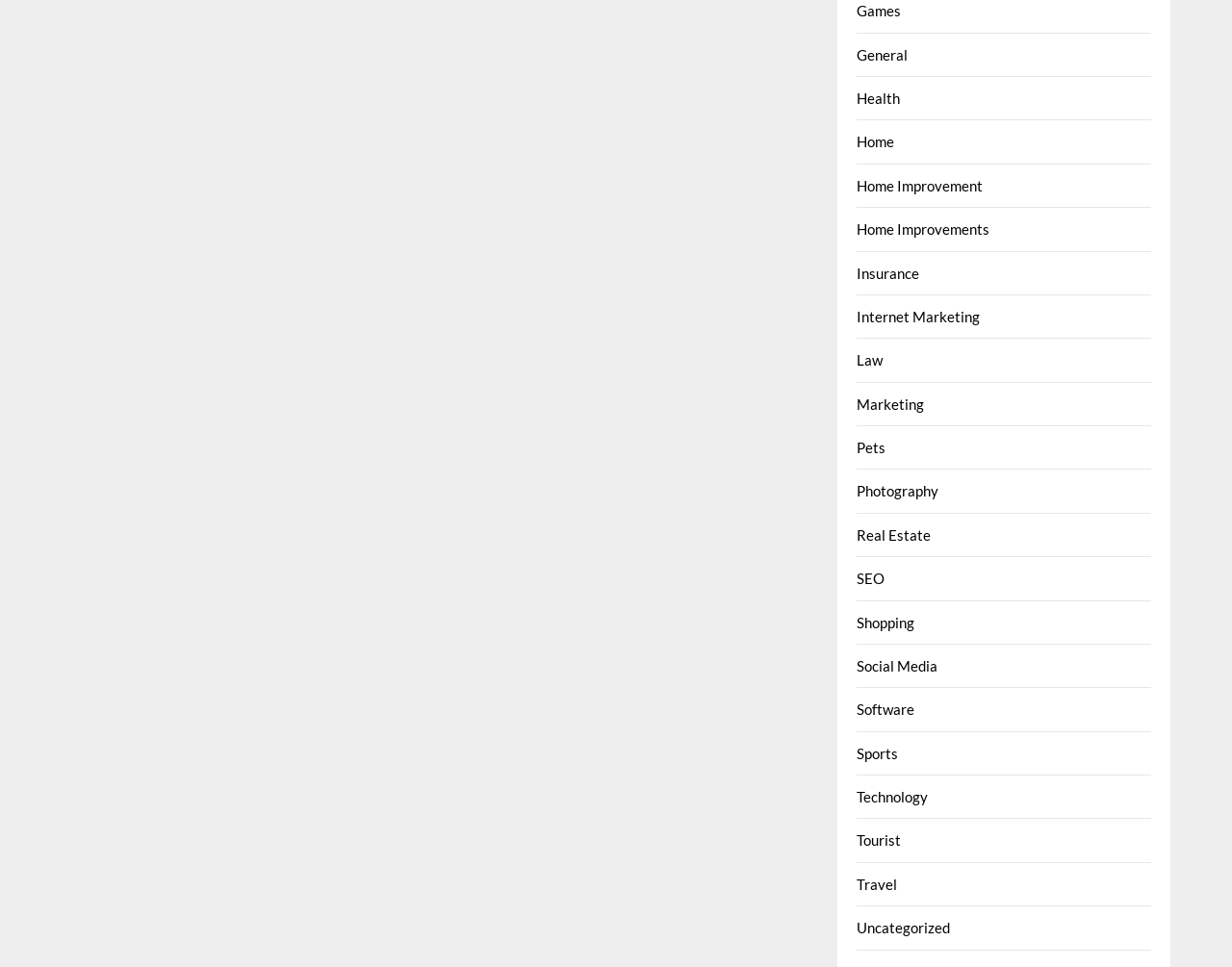Please specify the bounding box coordinates of the region to click in order to perform the following instruction: "Browse Technology".

[0.696, 0.815, 0.753, 0.833]